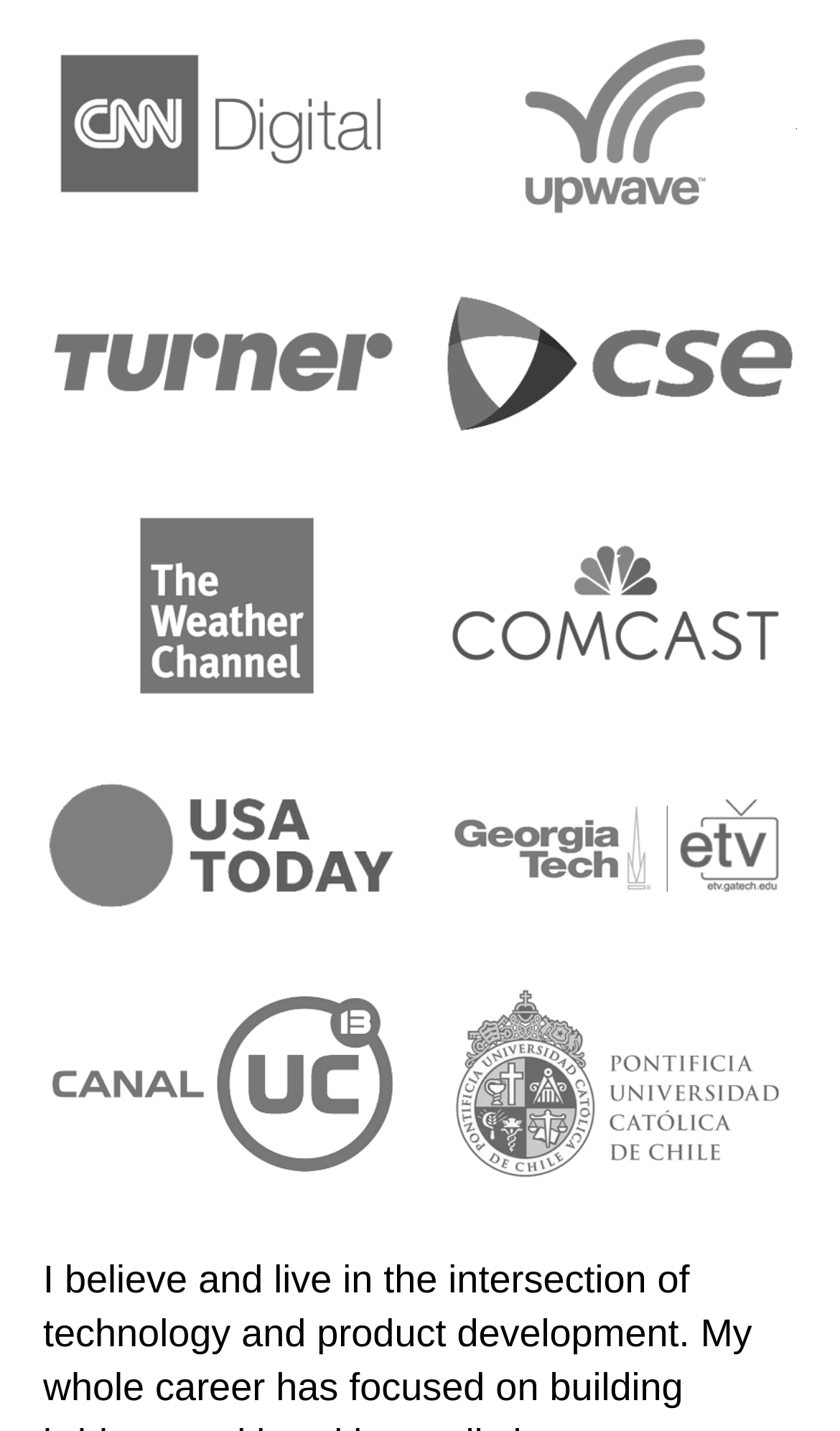How many logos are displayed on the webpage?
Answer the question using a single word or phrase, according to the image.

10